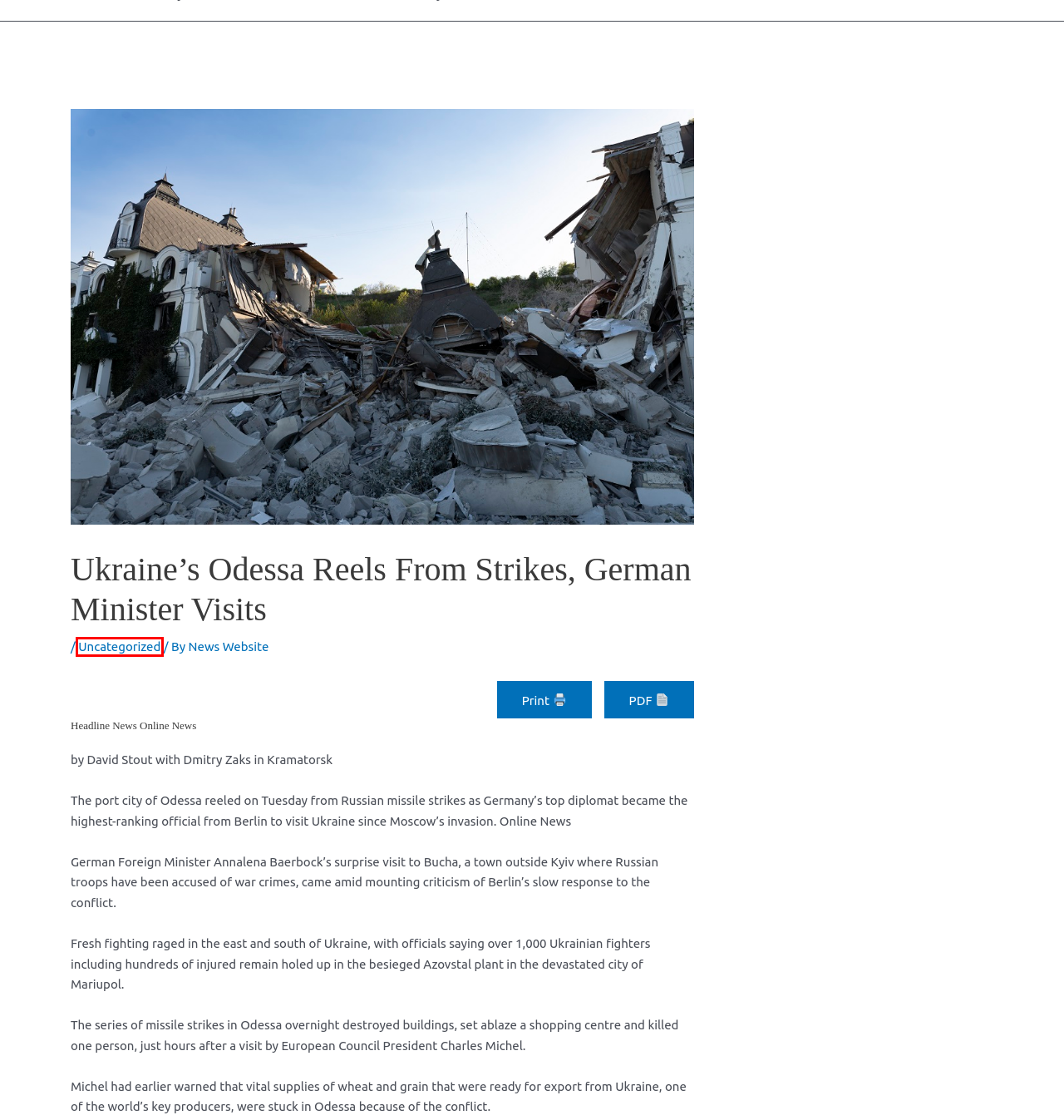You are provided with a screenshot of a webpage highlighting a UI element with a red bounding box. Choose the most suitable webpage description that matches the new page after clicking the element in the bounding box. Here are the candidates:
A. News Videos - APS Radio News
B. Freed Taiwan Activist Recounts 'Fascist Circus' of Chinese Court - APS Radio News
C. World News Archives - APS Radio News
D. Arts Archives - APS Radio News
E. News Website, Author at APS Radio News
F. Uncategorized Archives - APS Radio News
G. Science Archives - APS Radio News
H. North American News Archives - APS Radio News

F